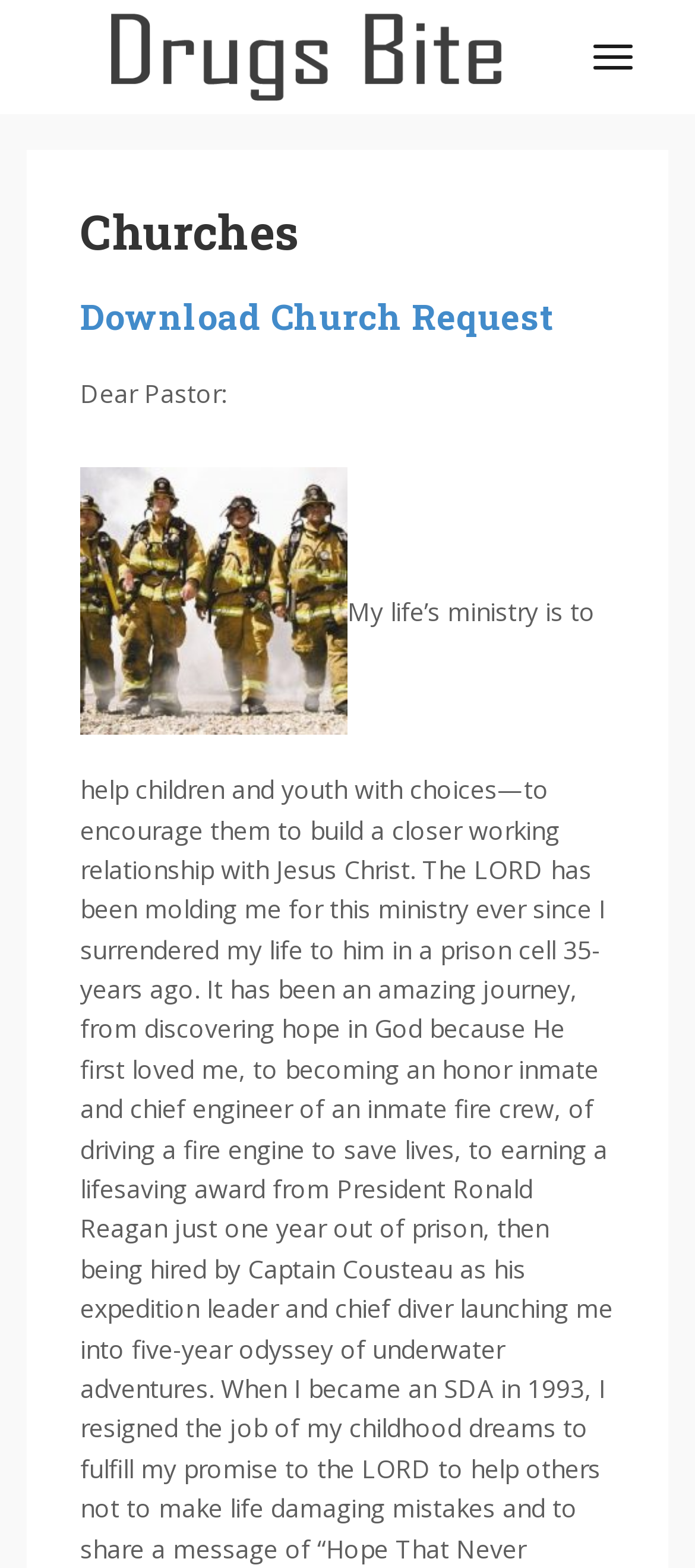Answer the following query with a single word or phrase:
What is the name of the image on the top?

Drugs Bite